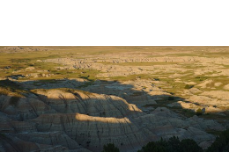Generate an in-depth description of the image.

This captivating image, titled "Sunset over the Badlands, SD," showcases the breathtaking landscape of South Dakota's Badlands National Park. The photograph highlights the intricate textures and formations of the terrain, illuminated by the soft golden hues of a setting sun. Shadows stretch across the rugged hills, enhancing the dramatic contours of the land. In the distance, a vast expanse of grasslands meets the sculpted ridges, creating a contrast between the earthy tones of the ground and the lush greenery. This artwork, captured by luxagraf in 2018, serves as a stunning visual representation of the natural beauty and unique geological features found in this iconic American landscape.